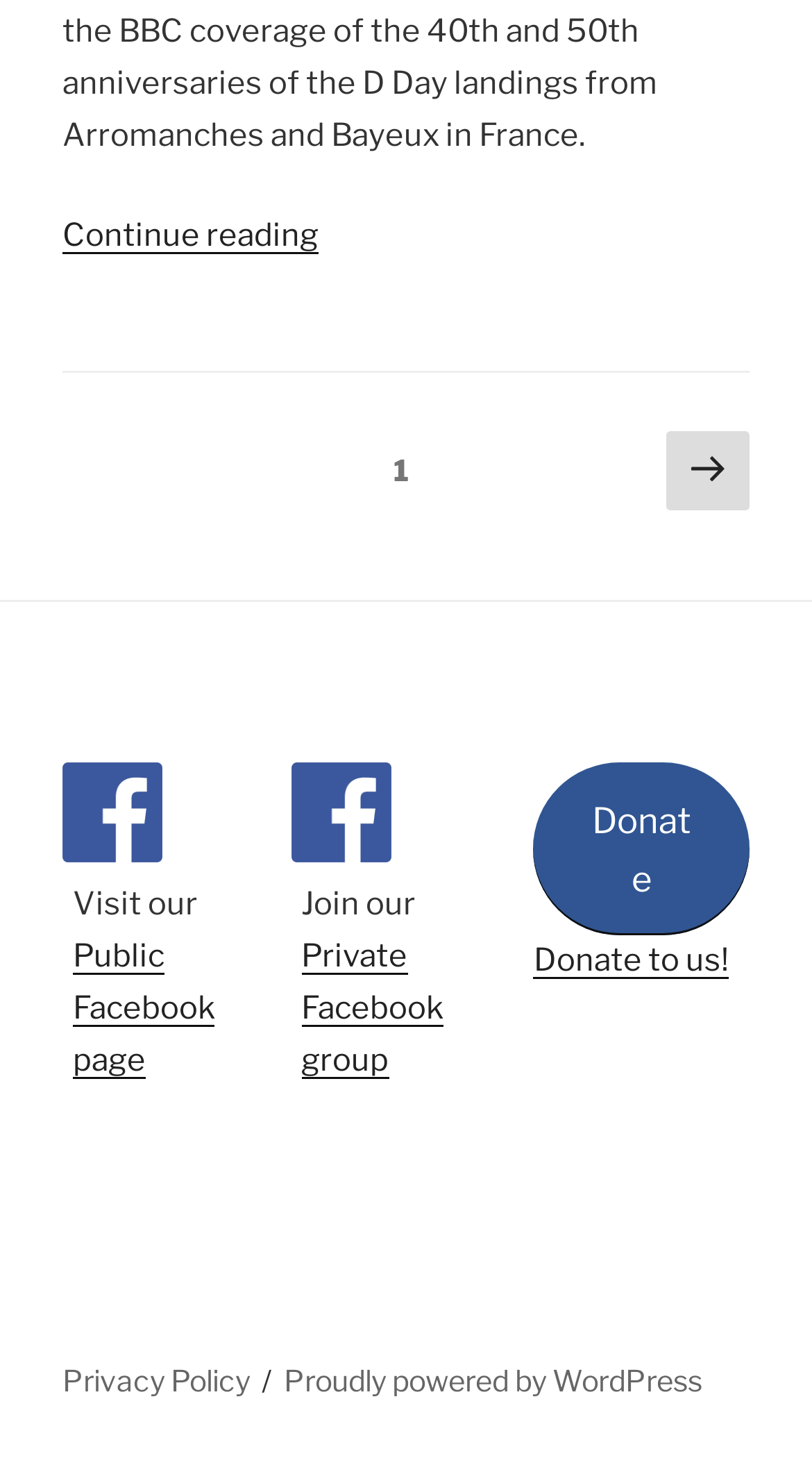Pinpoint the bounding box coordinates of the area that should be clicked to complete the following instruction: "Visit the Public Facebook page". The coordinates must be given as four float numbers between 0 and 1, i.e., [left, top, right, bottom].

[0.09, 0.633, 0.264, 0.729]